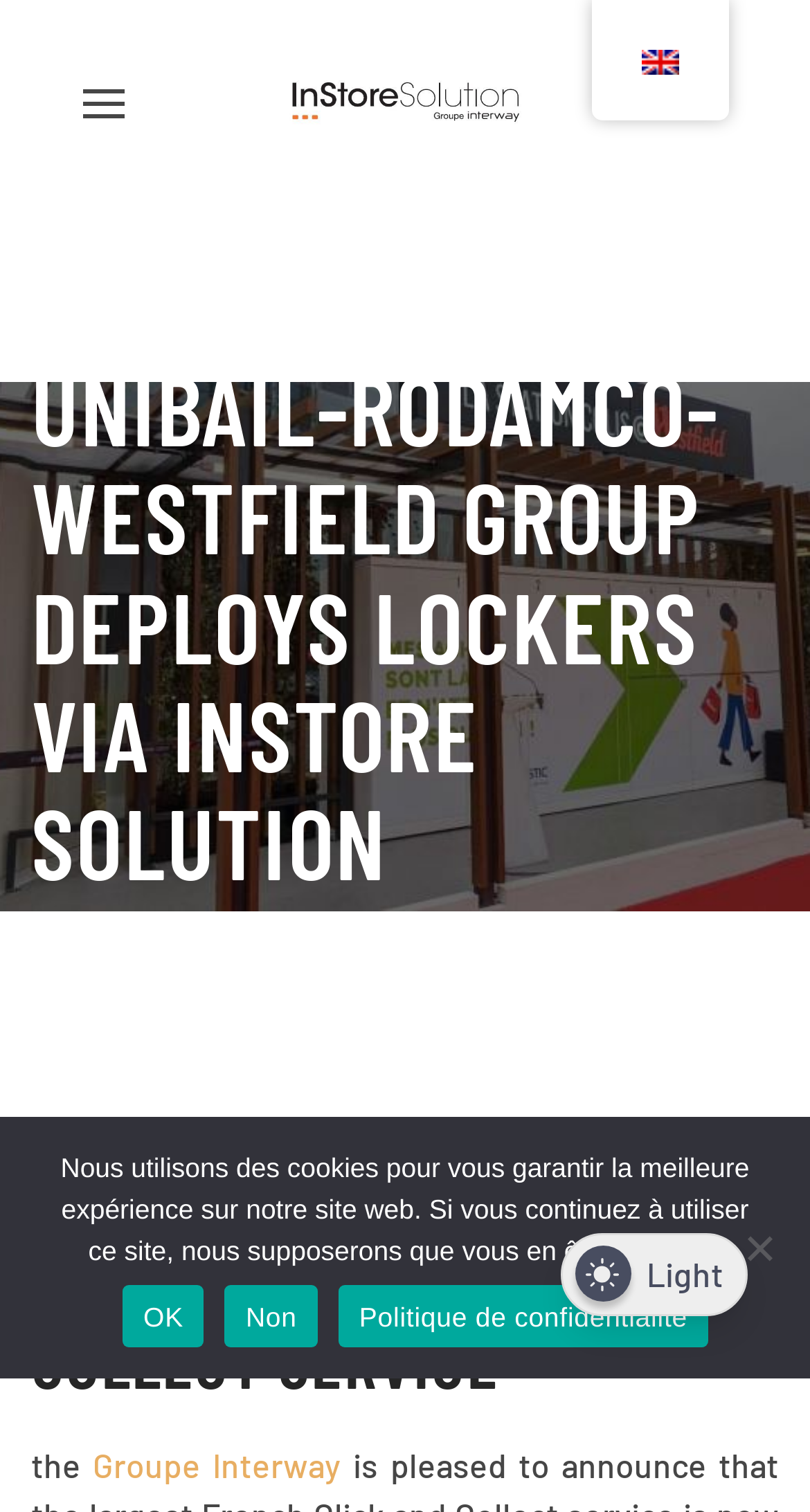Answer the question briefly using a single word or phrase: 
What is the name of the group deploying lockers?

Unibail-Rodamco-Westfield